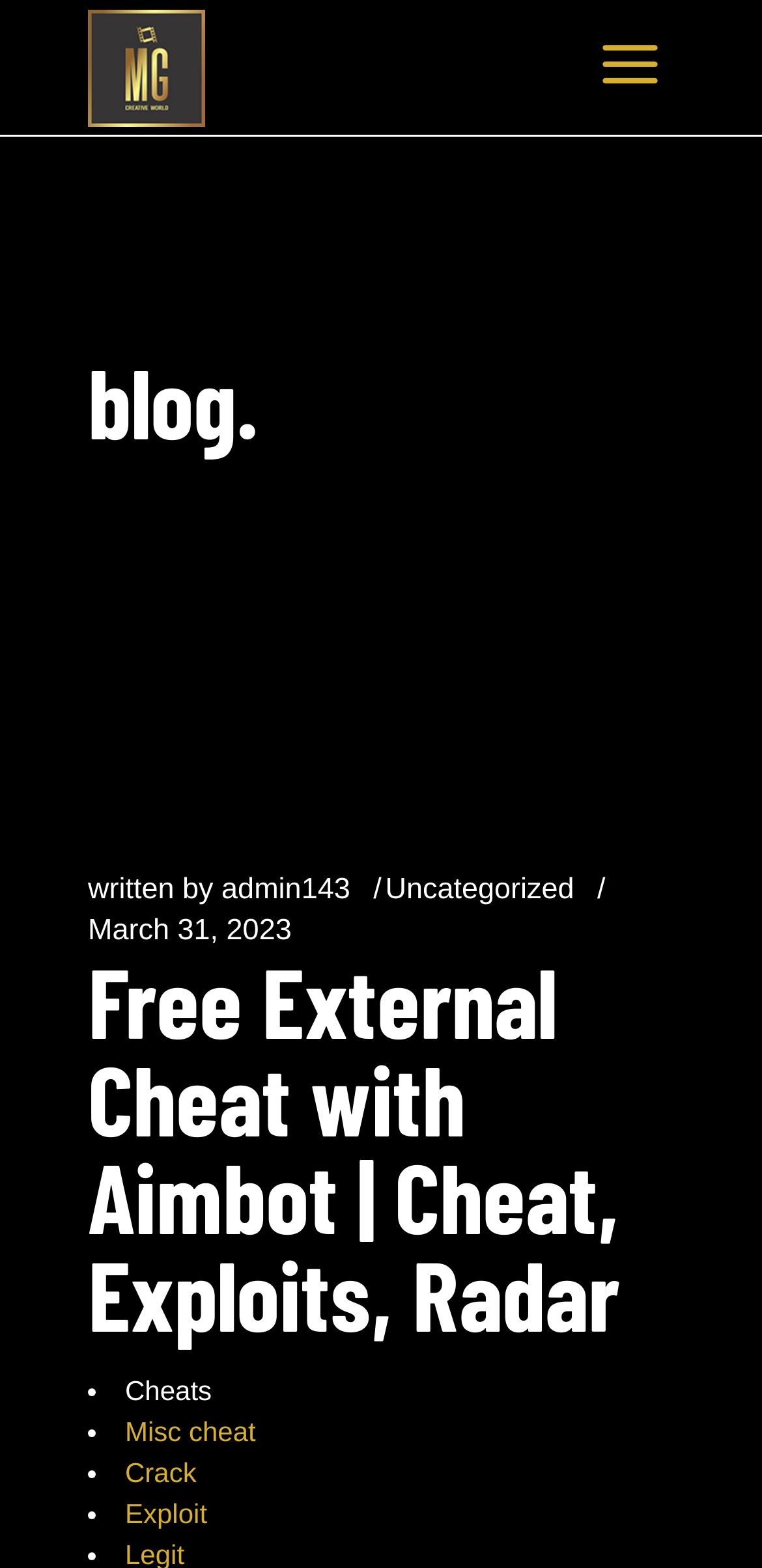What type of content is available on this website?
Provide a one-word or short-phrase answer based on the image.

Cheats and Exploits